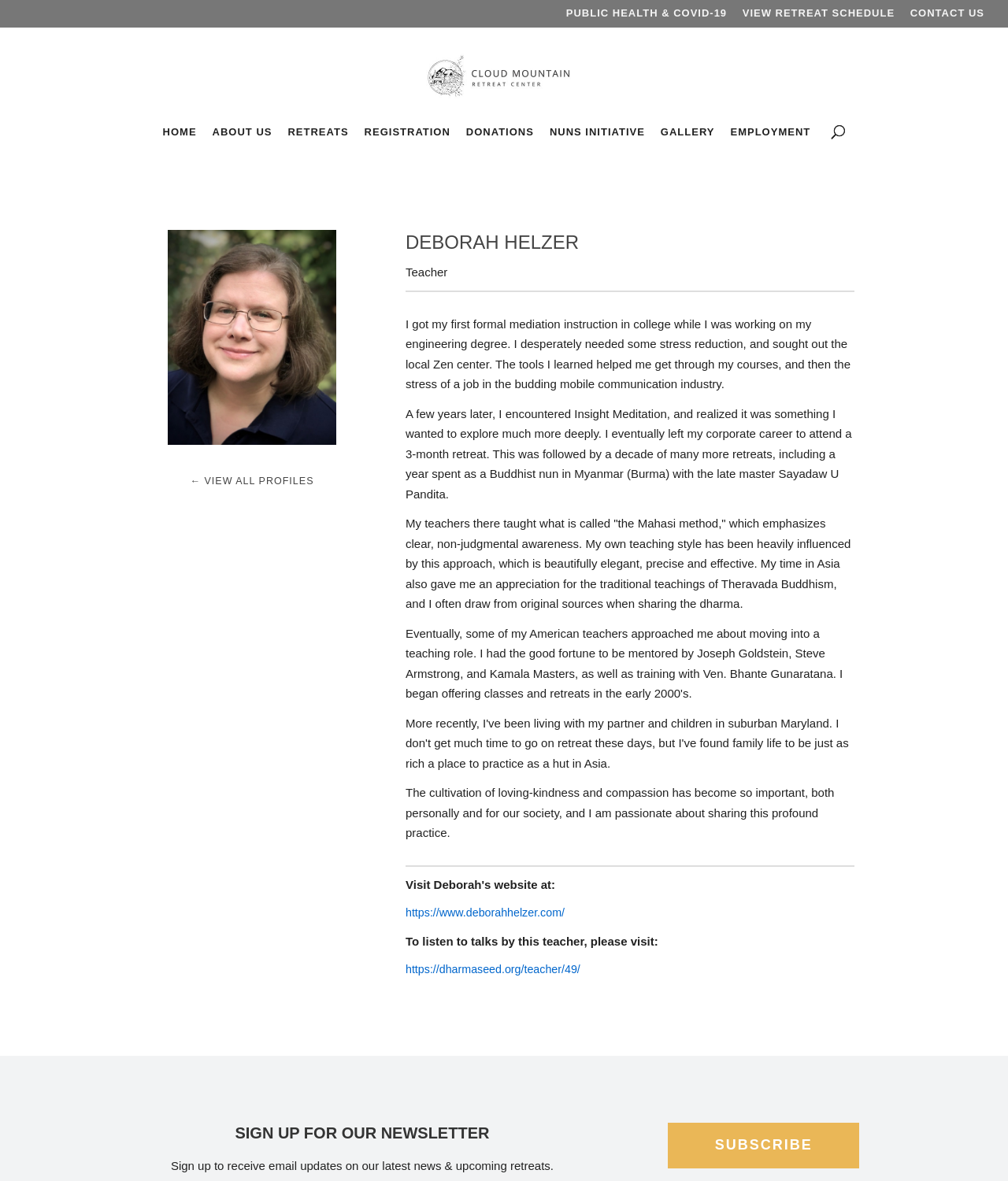Locate the bounding box coordinates of the clickable region to complete the following instruction: "Subscribe to the newsletter."

[0.709, 0.963, 0.806, 0.976]